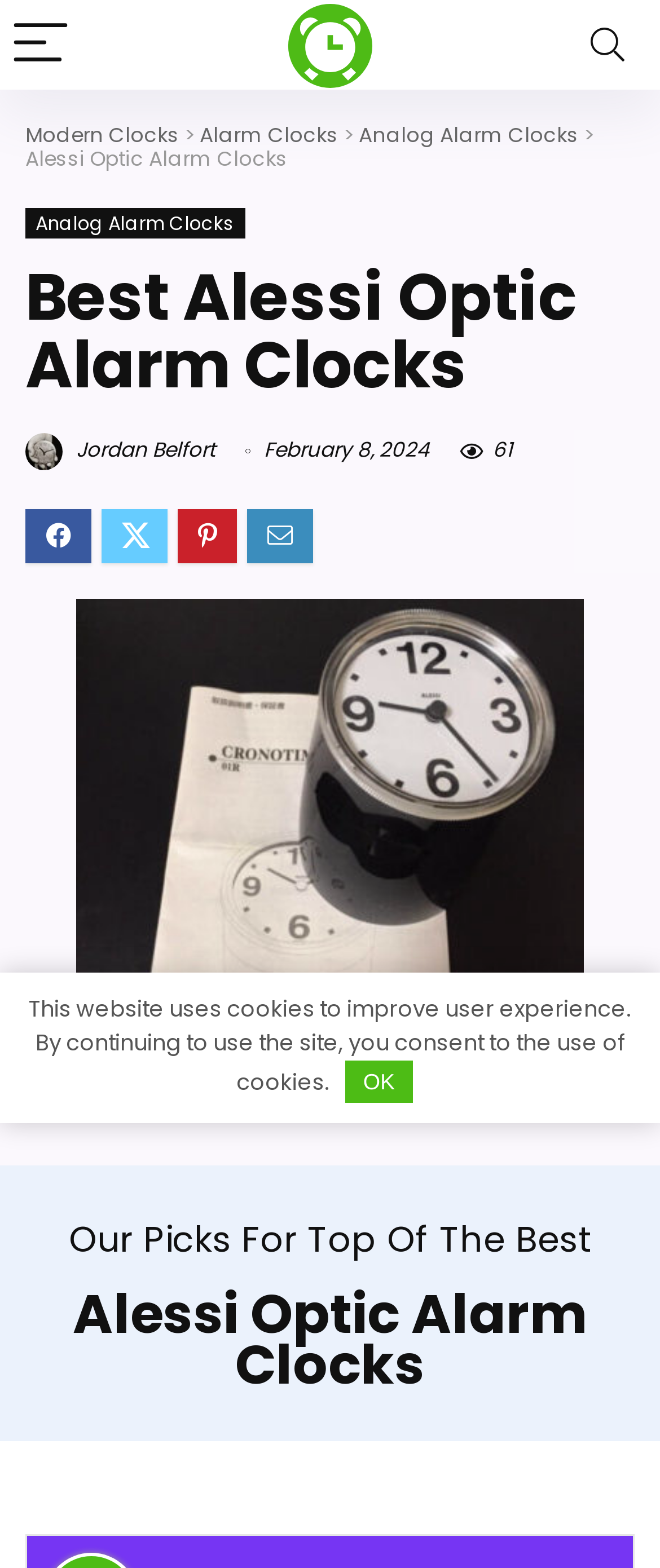Provide an in-depth caption for the webpage.

The webpage appears to be a product review or comparison page, focusing on Alessi Optic Alarm Clocks. At the top left corner, there is a menu button accompanied by a small image. Next to it, there is a larger image with the text "Top Of The Best Modern Clocks". On the top right corner, there is a search button.

Below the top section, there are several links and text elements. The links include "Modern Clocks", "Alarm Clocks", "Analog Alarm Clocks", and "Alessi Optic Alarm Clocks", which are arranged horizontally. There is also a static text element with the title "Alessi Optic Alarm Clocks".

Further down, there is a heading element with the same title "Best Alessi Optic Alarm Clocks". Below it, there is a link to "Jordan Belfort Jordan Belfort" accompanied by a small image of Jordan Belfort. Next to it, there are two static text elements displaying the date "February 8, 2024" and the number "61".

The main content of the page features a large image of an Alessi table clock, taking up most of the page's width. Above the image, there is a static text element with the title "Our Picks For Top Of The Best". Below the image, there is another heading element with the title "Alessi Optic Alarm Clocks".

At the bottom of the page, there is a static text element with a message about the website using cookies, accompanied by an "OK" button.